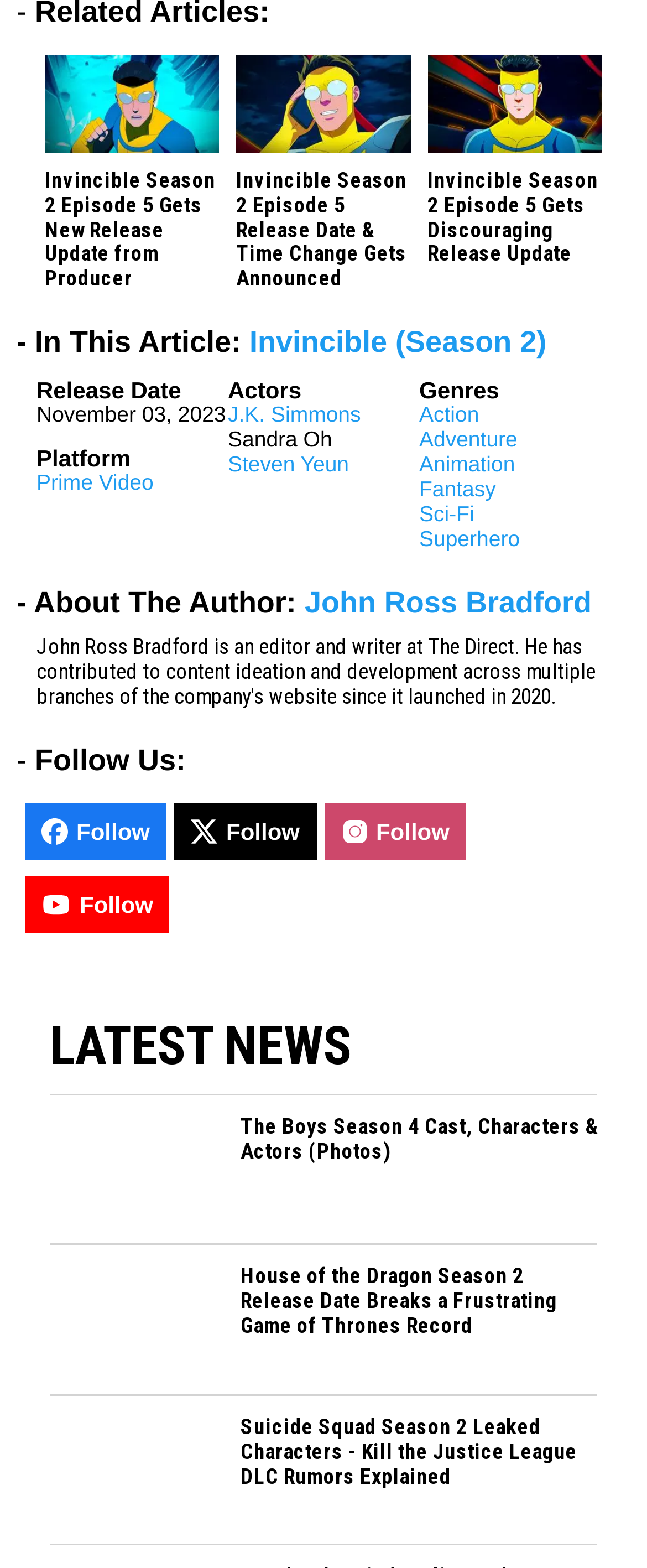Please identify the bounding box coordinates of the clickable region that I should interact with to perform the following instruction: "Follow on social media". The coordinates should be expressed as four float numbers between 0 and 1, i.e., [left, top, right, bottom].

[0.038, 0.512, 0.257, 0.548]